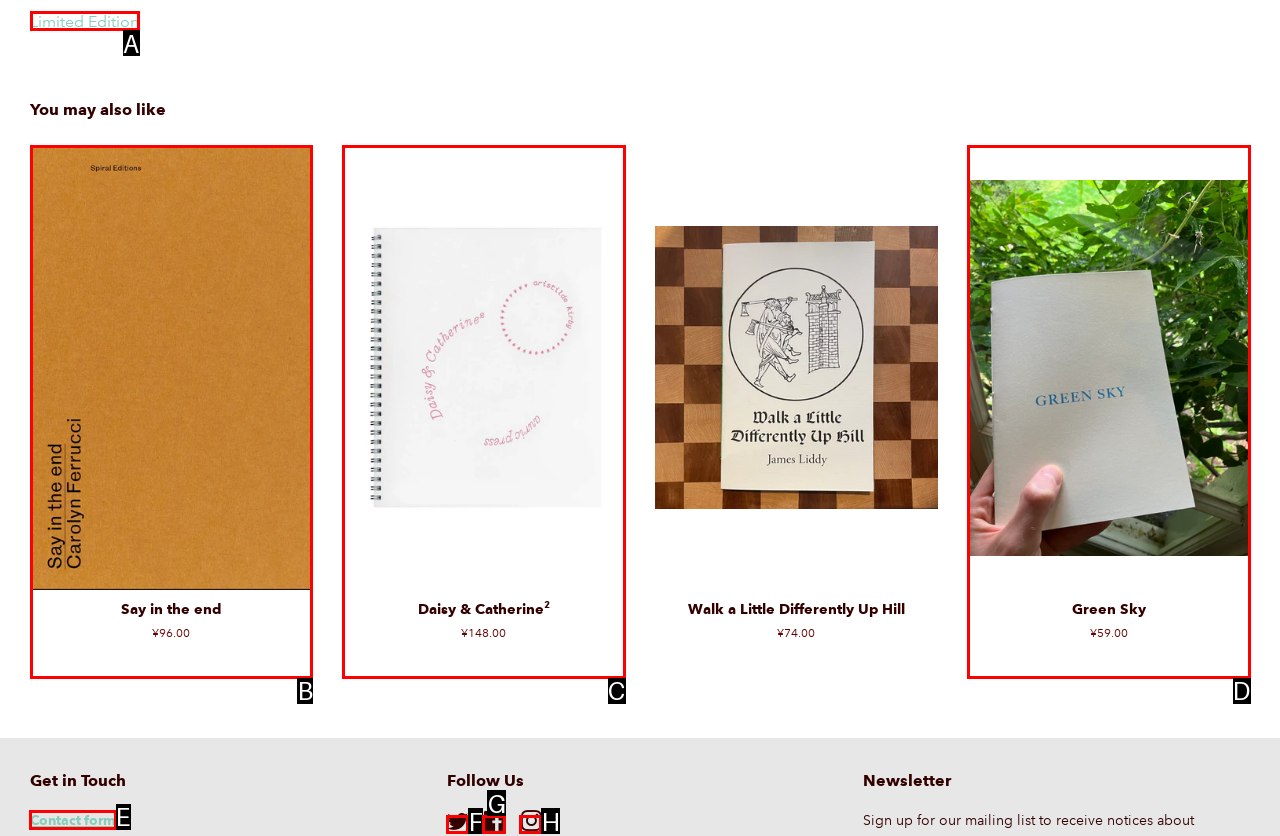Determine which HTML element to click to execute the following task: Get in touch through 'Contact form' Answer with the letter of the selected option.

E